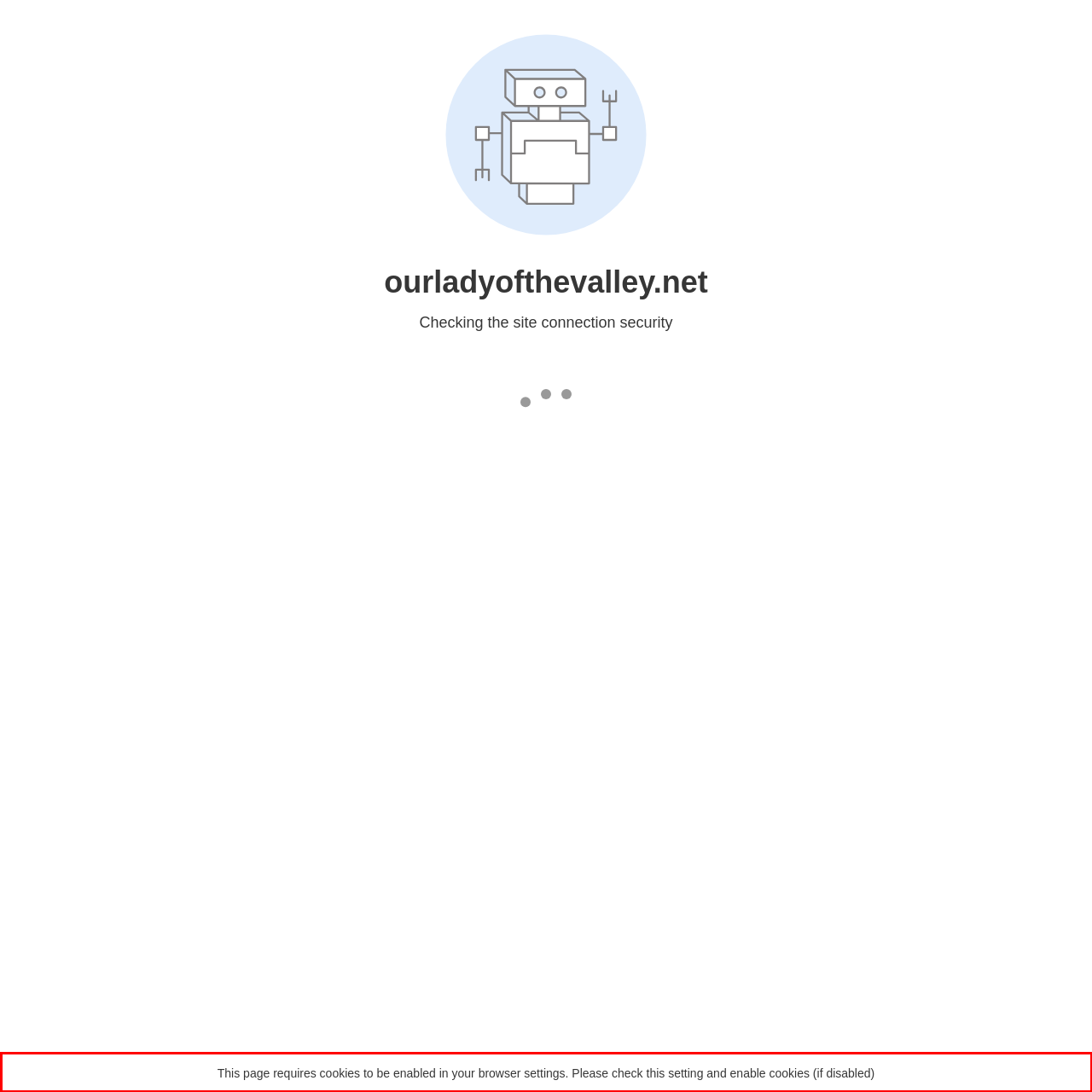You are given a screenshot with a red rectangle. Identify and extract the text within this red bounding box using OCR.

This page requires cookies to be enabled in your browser settings. Please check this setting and enable cookies (if disabled)